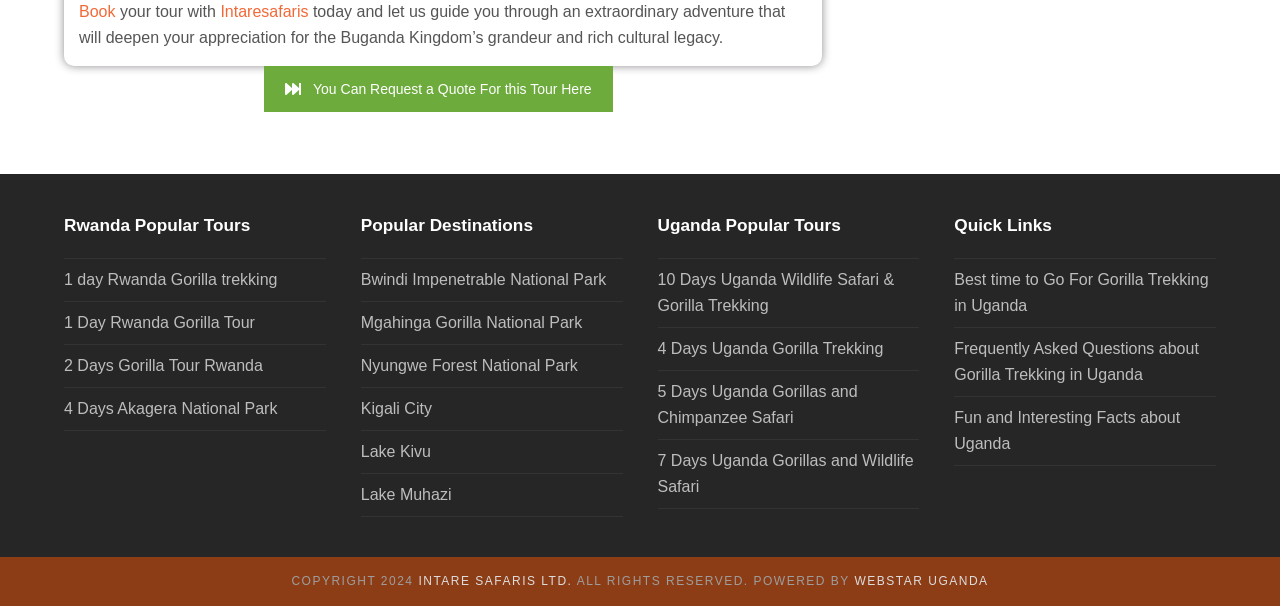Respond to the question below with a single word or phrase: Who is the copyright holder of the webpage?

INTARE SAFARIS LTD.